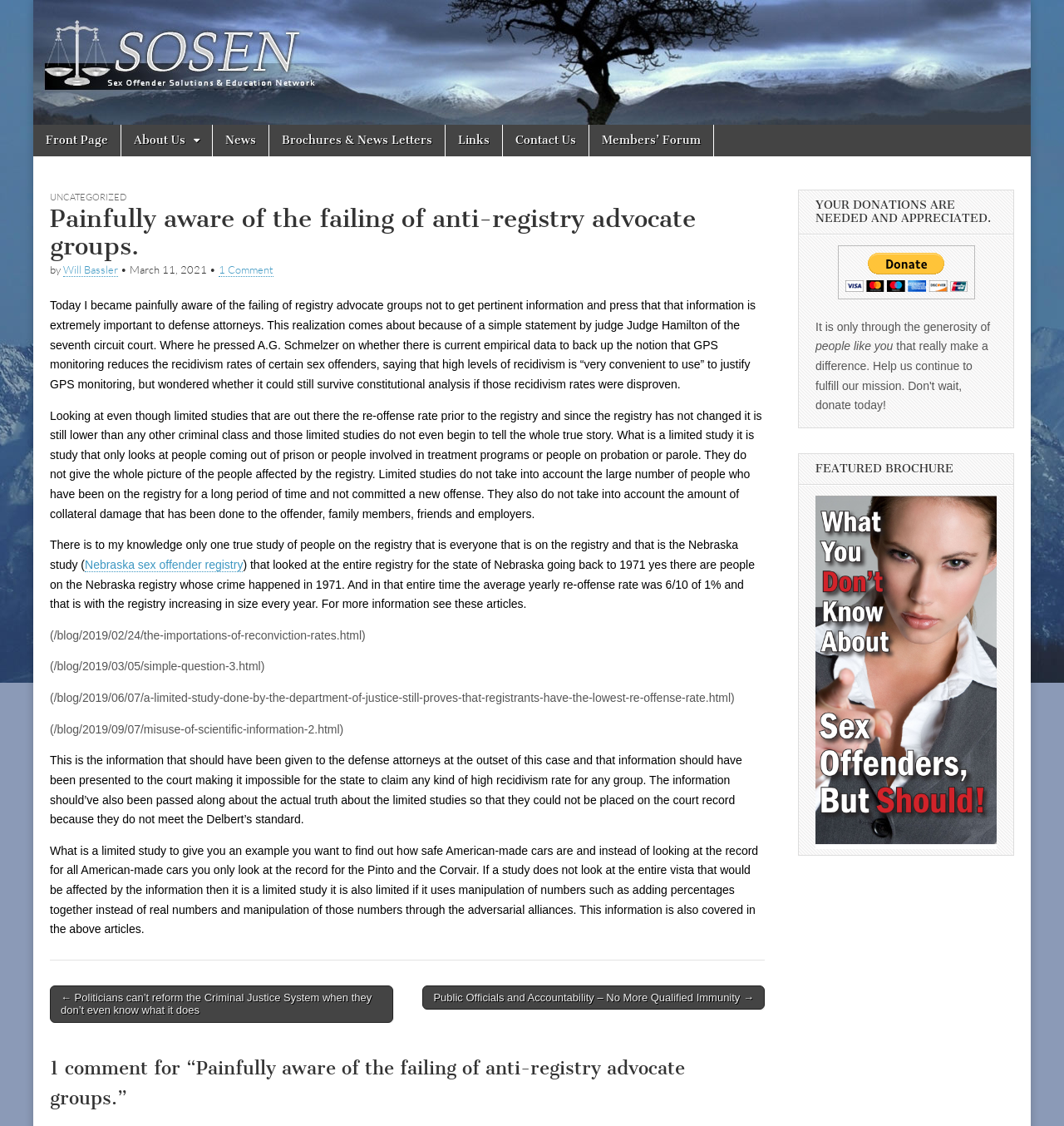Given the webpage screenshot, identify the bounding box of the UI element that matches this description: "News".

[0.2, 0.111, 0.252, 0.139]